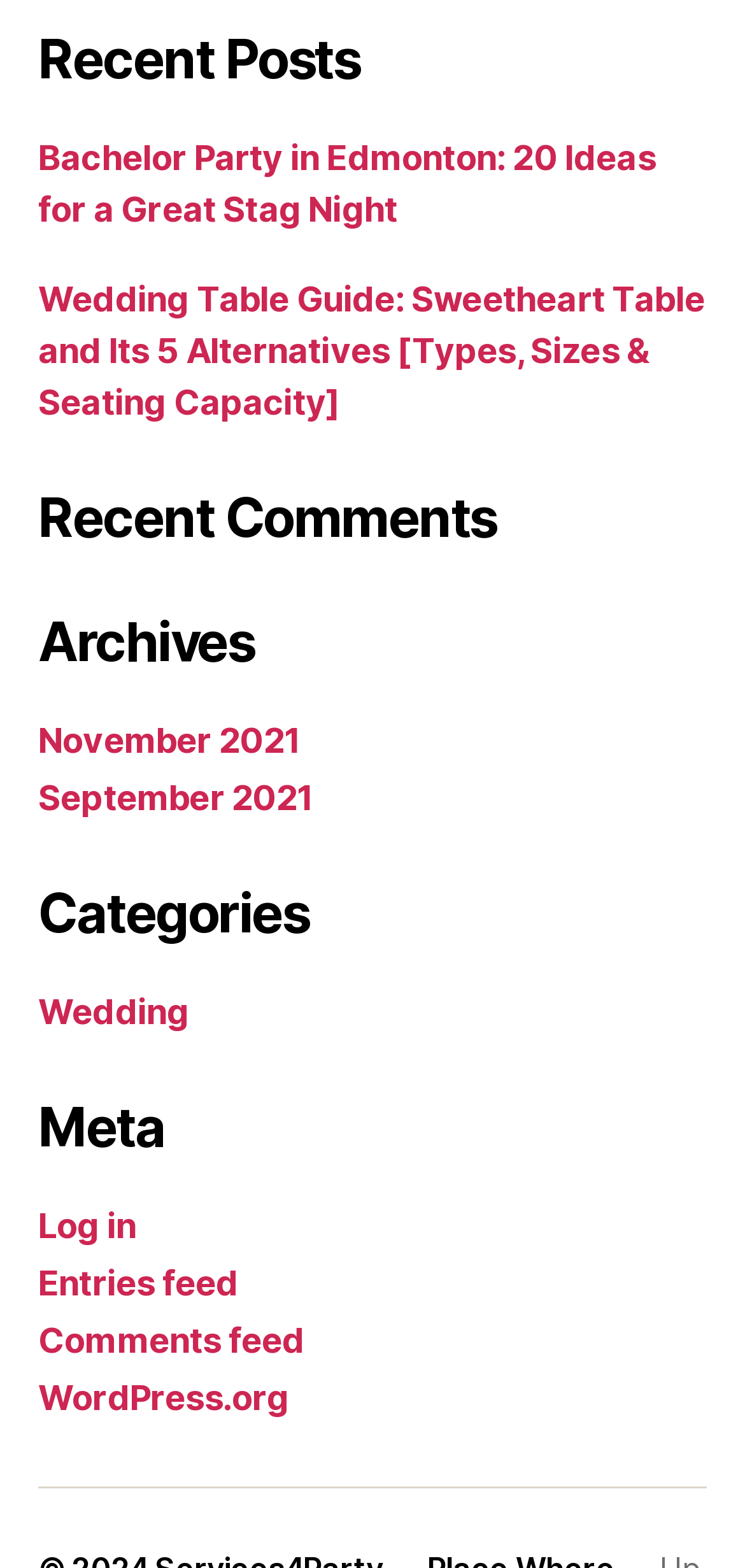Provide the bounding box coordinates of the HTML element described as: "Wedding". The bounding box coordinates should be four float numbers between 0 and 1, i.e., [left, top, right, bottom].

[0.051, 0.633, 0.254, 0.658]